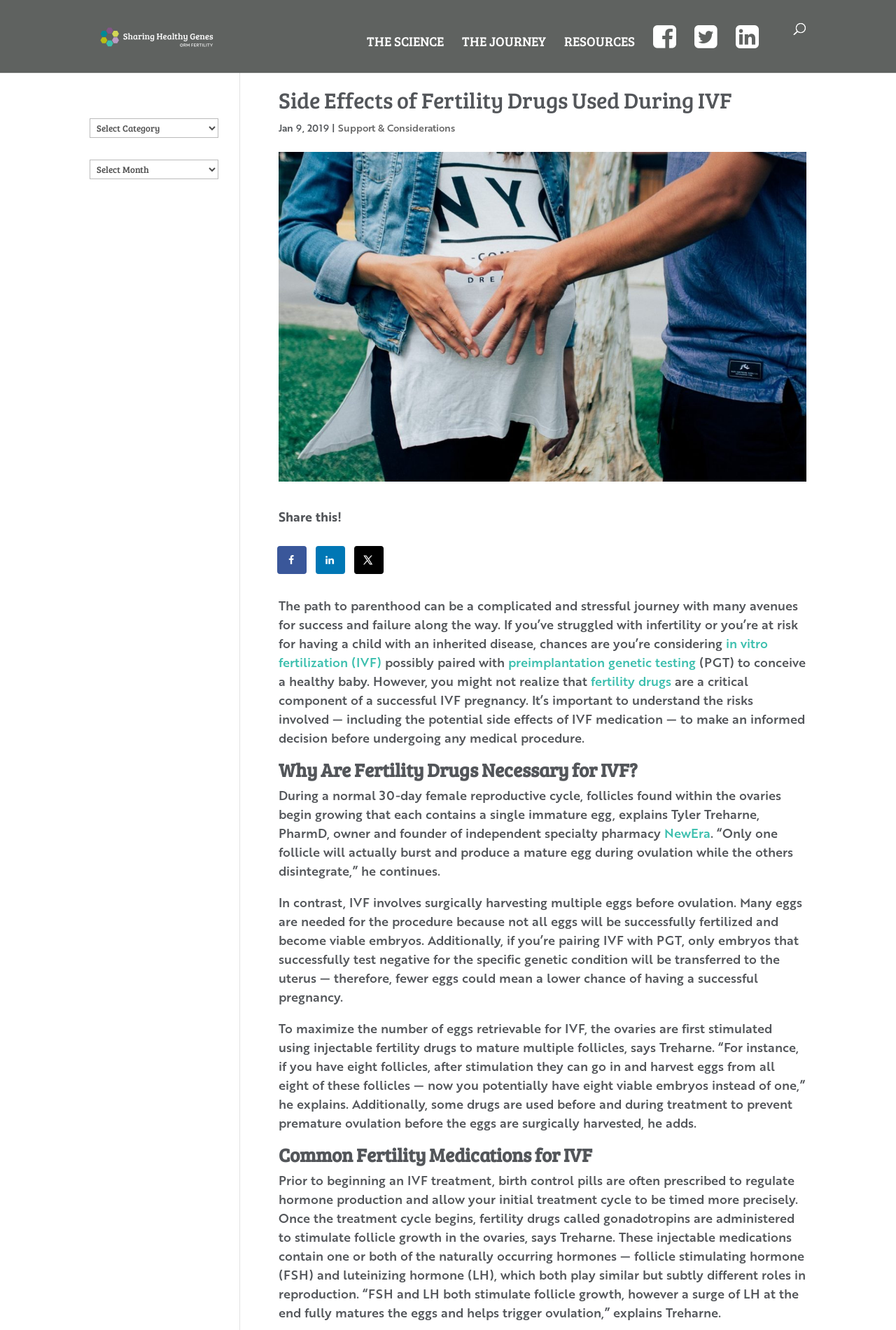Respond with a single word or phrase to the following question:
What is the benefit of pairing IVF with PGT?

Increases chance of successful pregnancy